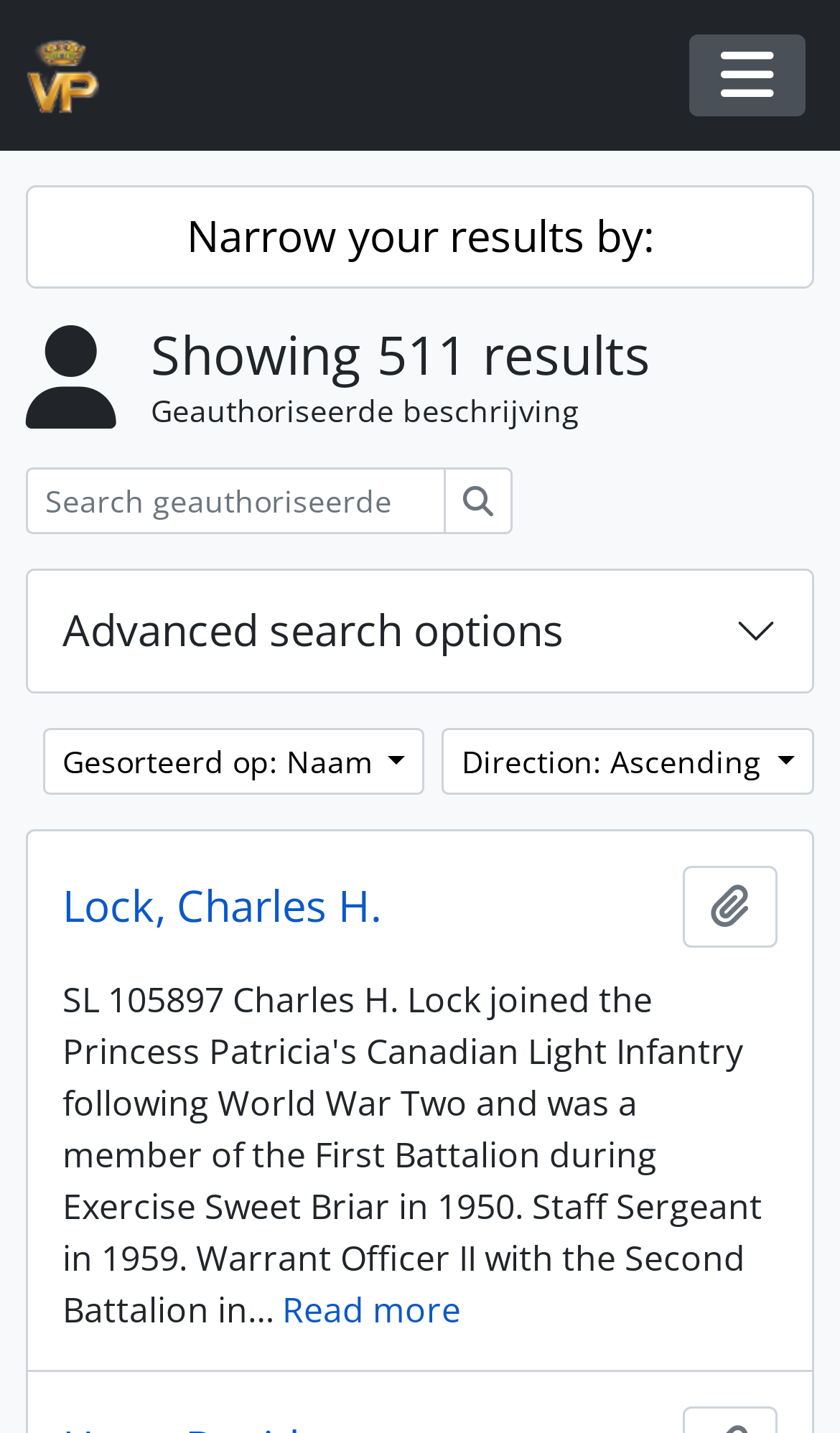What is the main heading displayed on the webpage? Please provide the text.

Showing 511 results